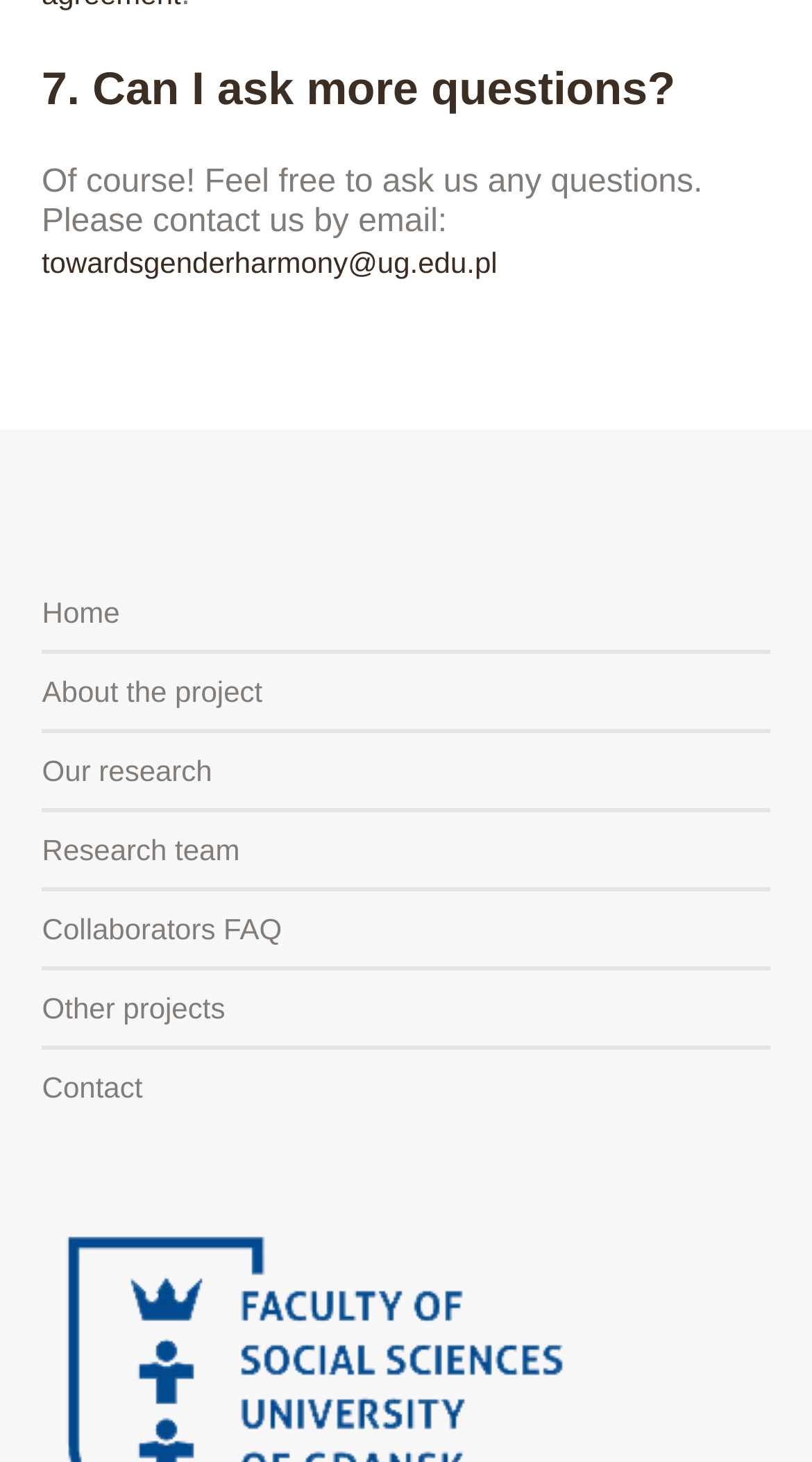What is the position of the 'Contact' link?
Answer the question with a detailed explanation, including all necessary information.

I determined the position of the 'Contact' link by comparing its y1 and y2 coordinates with those of other elements. The 'Contact' link has the largest y1 and y2 values, indicating that it is located at the bottom of the complementary section.